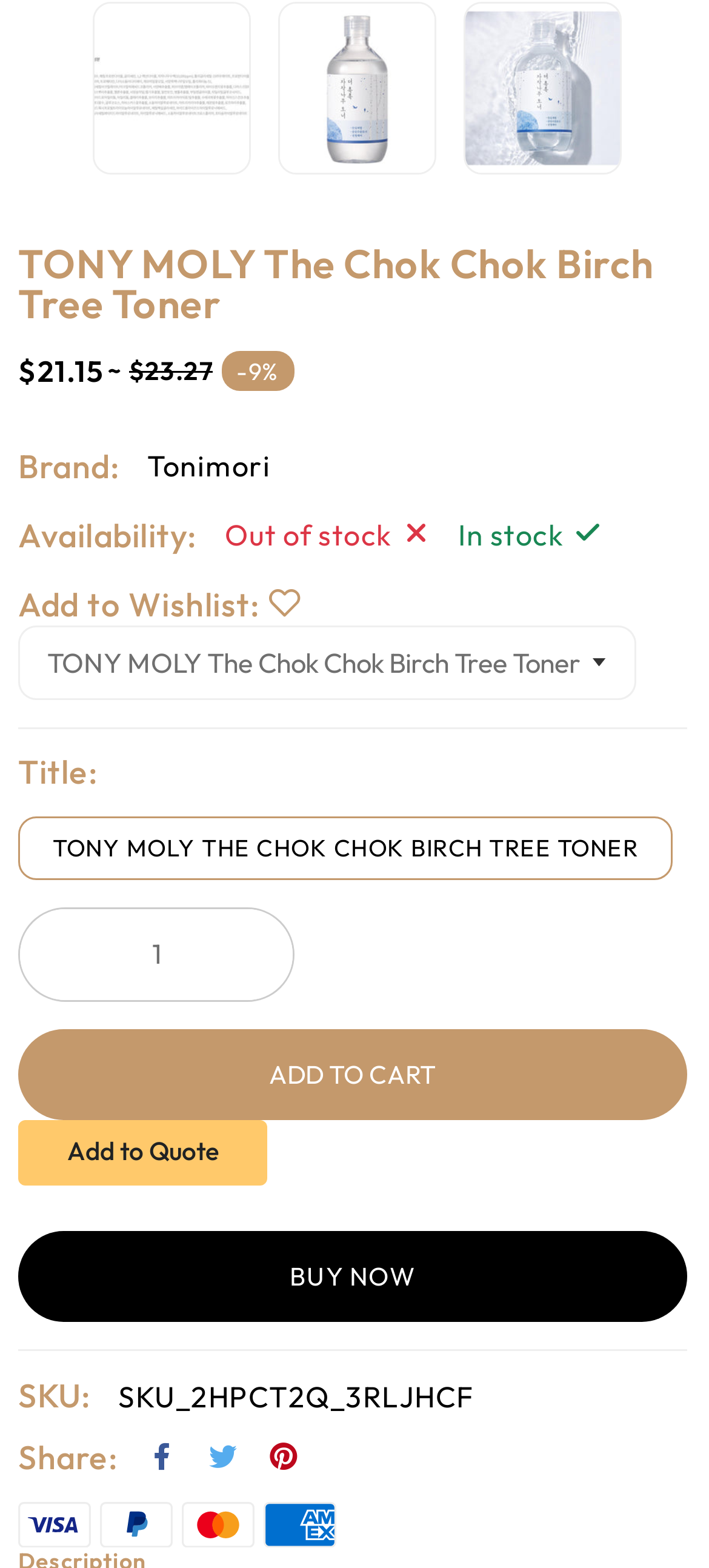Given the webpage screenshot and the description, determine the bounding box coordinates (top-left x, top-left y, bottom-right x, bottom-right y) that define the location of the UI element matching this description: title="Share on Pinterest"

[0.377, 0.917, 0.424, 0.938]